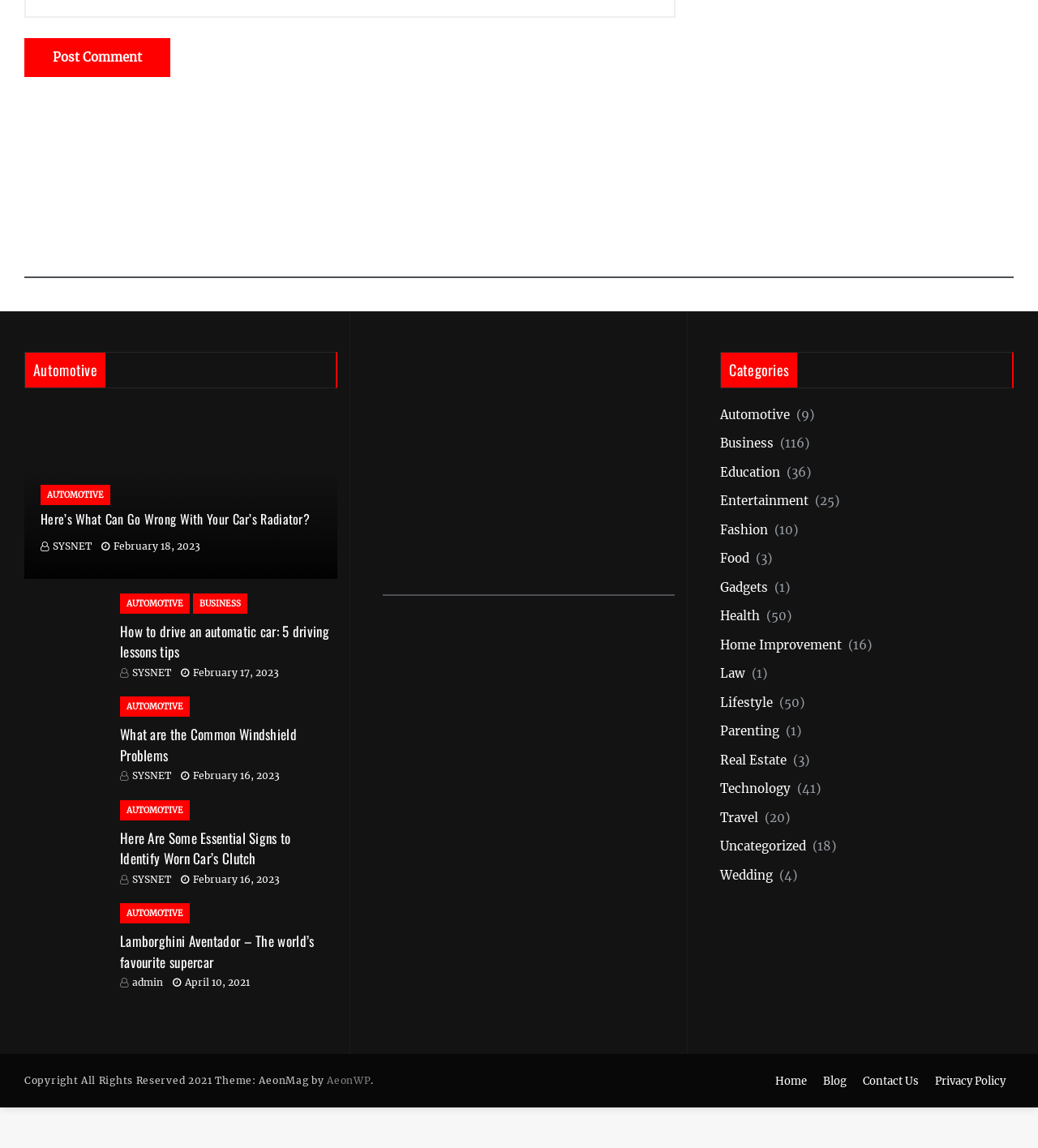Please determine the bounding box coordinates for the UI element described as: "Mugs and Cups".

None